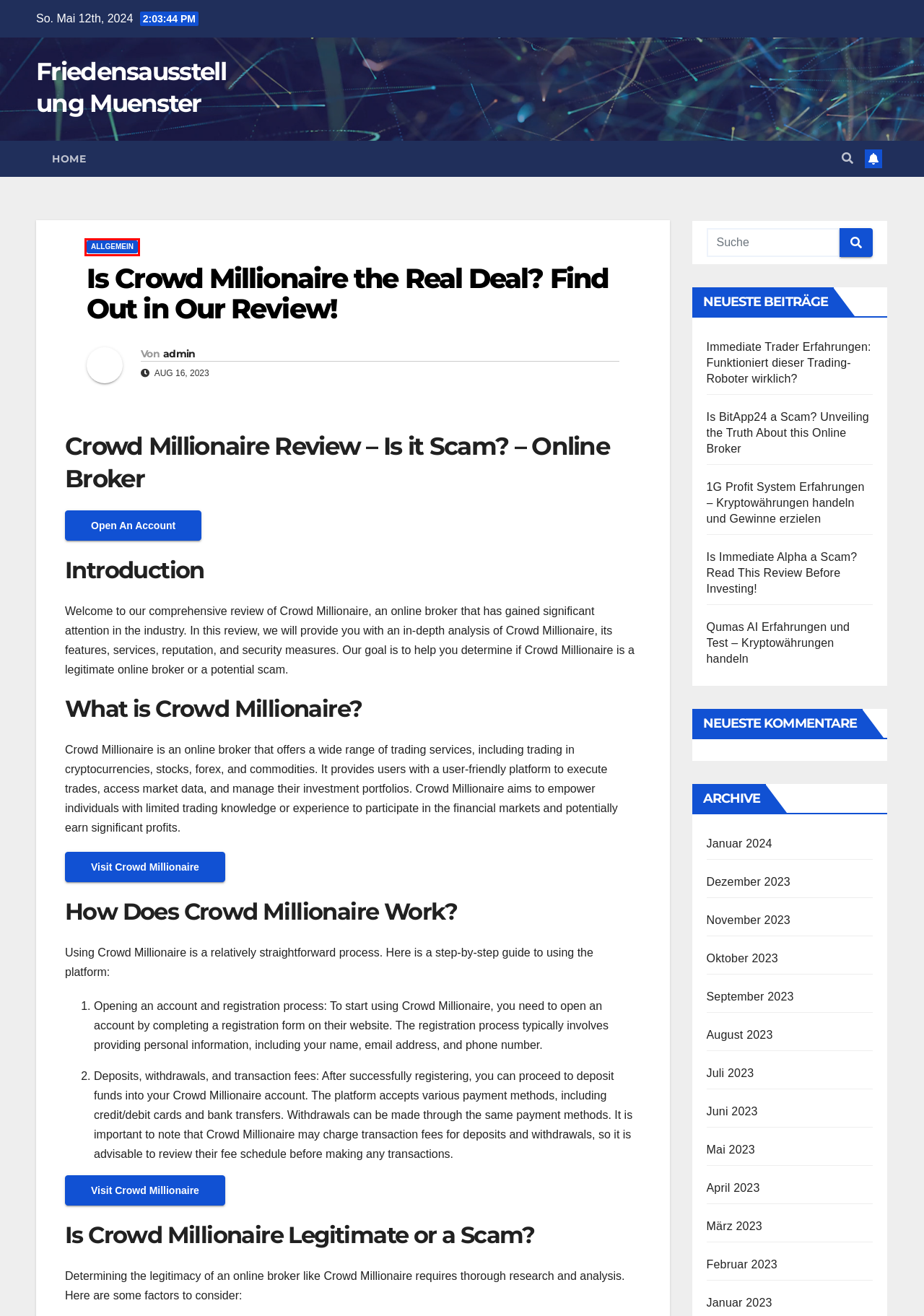You are provided a screenshot of a webpage featuring a red bounding box around a UI element. Choose the webpage description that most accurately represents the new webpage after clicking the element within the red bounding box. Here are the candidates:
A. Juni 2023 – Friedensausstellung Muenster
B. Januar 2024 – Friedensausstellung Muenster
C. Mai 2023 – Friedensausstellung Muenster
D. Dezember 2023 – Friedensausstellung Muenster
E. September 2023 – Friedensausstellung Muenster
F. November 2023 – Friedensausstellung Muenster
G. Allgemein – Friedensausstellung Muenster
H. Is BitApp24 a Scam? Unveiling the Truth About this Online Broker – Friedensausstellung Muenster

G